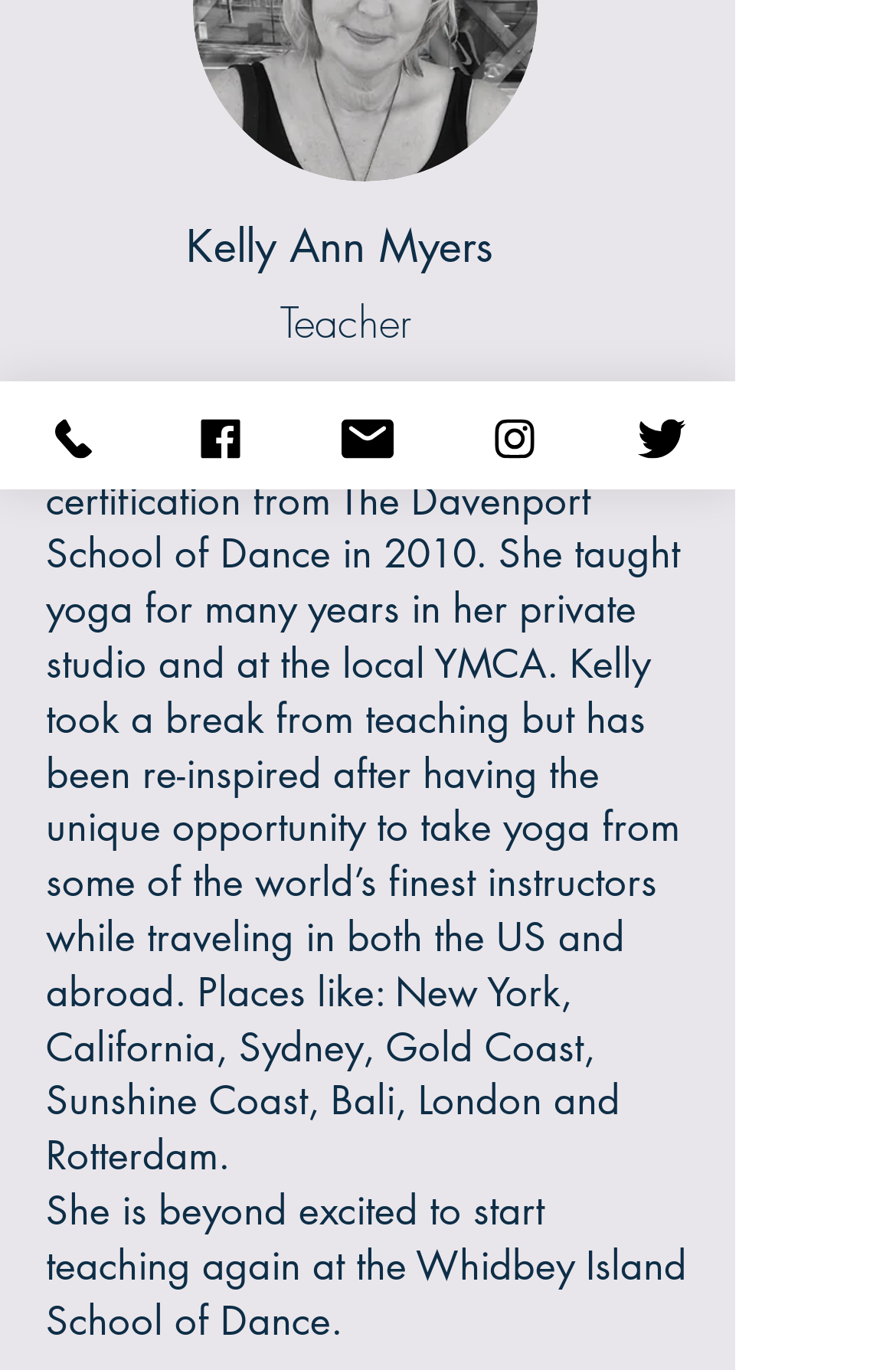Find the bounding box of the UI element described as: "Twitter". The bounding box coordinates should be given as four float values between 0 and 1, i.e., [left, top, right, bottom].

[0.656, 0.278, 0.821, 0.357]